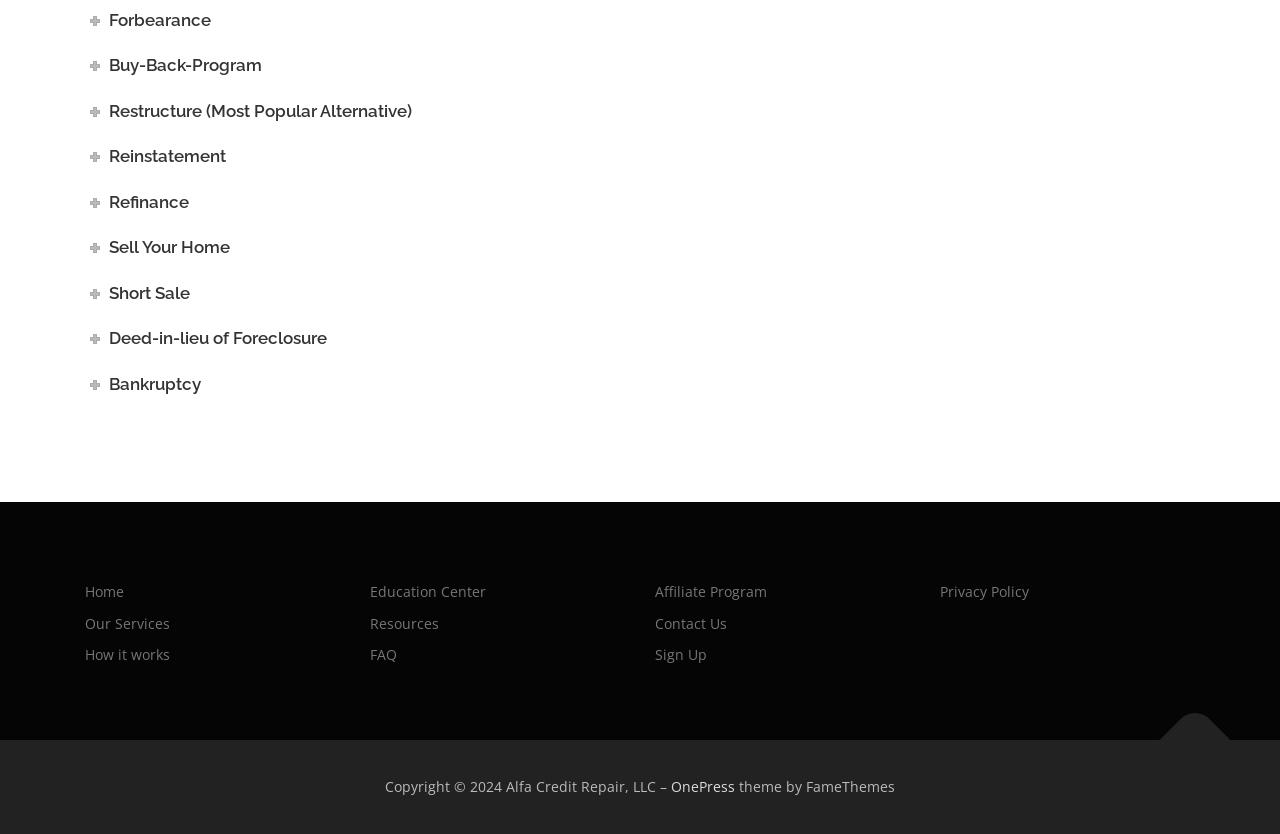For the following element description, predict the bounding box coordinates in the format (top-left x, top-left y, bottom-right x, bottom-right y). All values should be floating point numbers between 0 and 1. Description: FAQ

[0.289, 0.774, 0.31, 0.797]